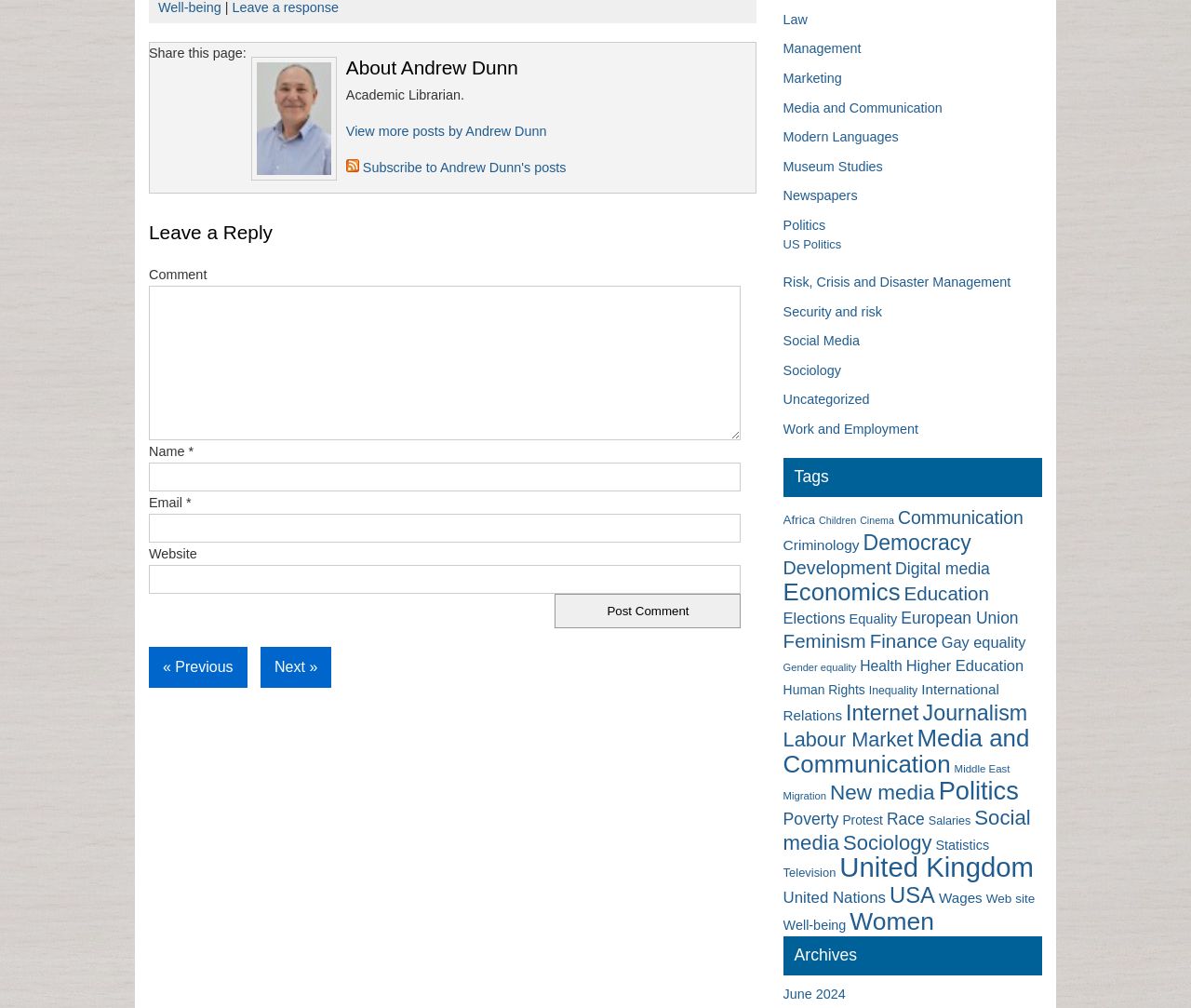Identify the bounding box for the UI element specified in this description: "Journalism". The coordinates must be four float numbers between 0 and 1, formatted as [left, top, right, bottom].

[0.775, 0.696, 0.863, 0.72]